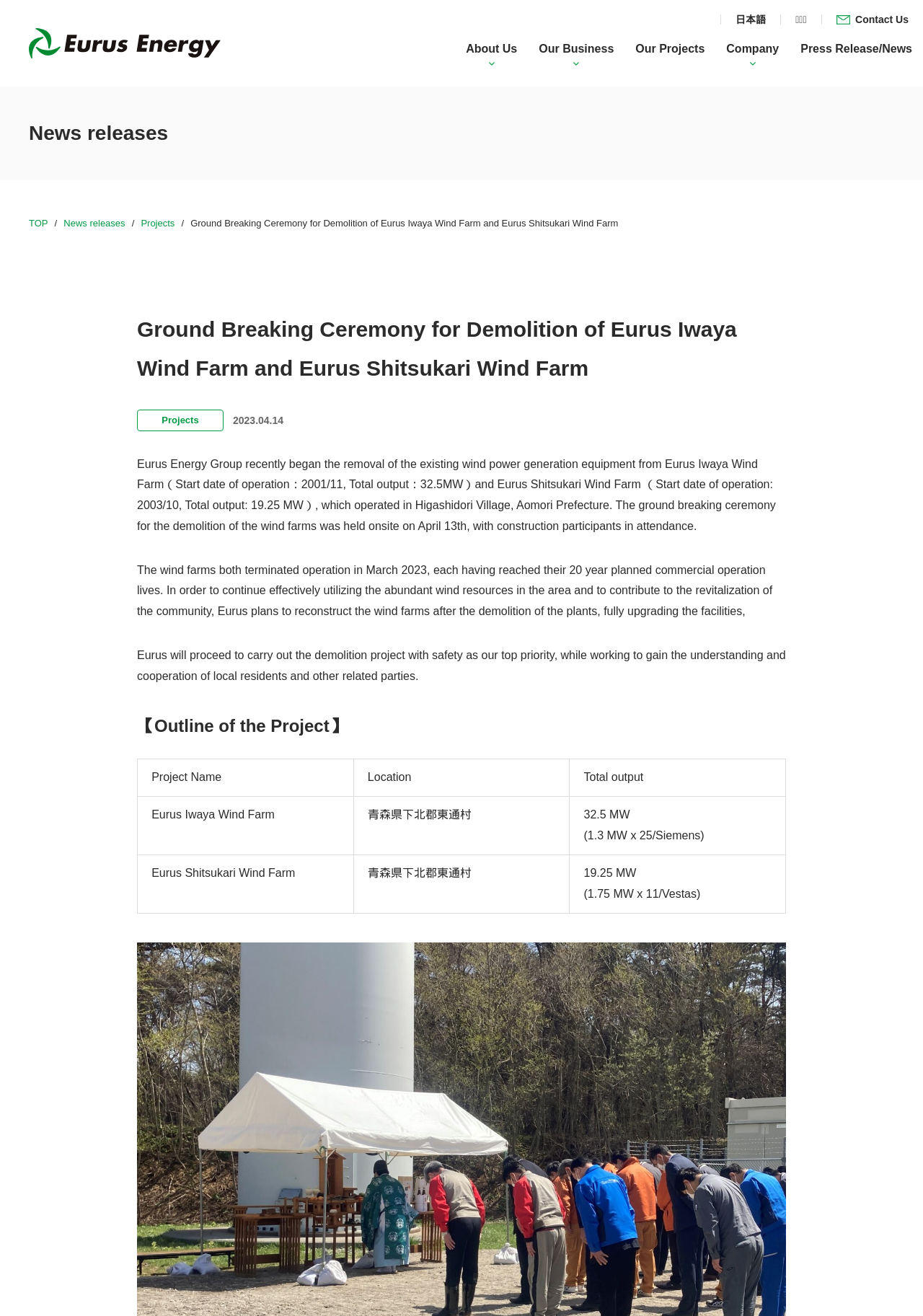What is the total output of Eurus Iwaya Wind Farm?
Using the image as a reference, deliver a detailed and thorough answer to the question.

The answer can be found in the table under the '【Outline of the Project】' heading. The table lists the project details, including the total output of Eurus Iwaya Wind Farm, which is 32.5 MW.